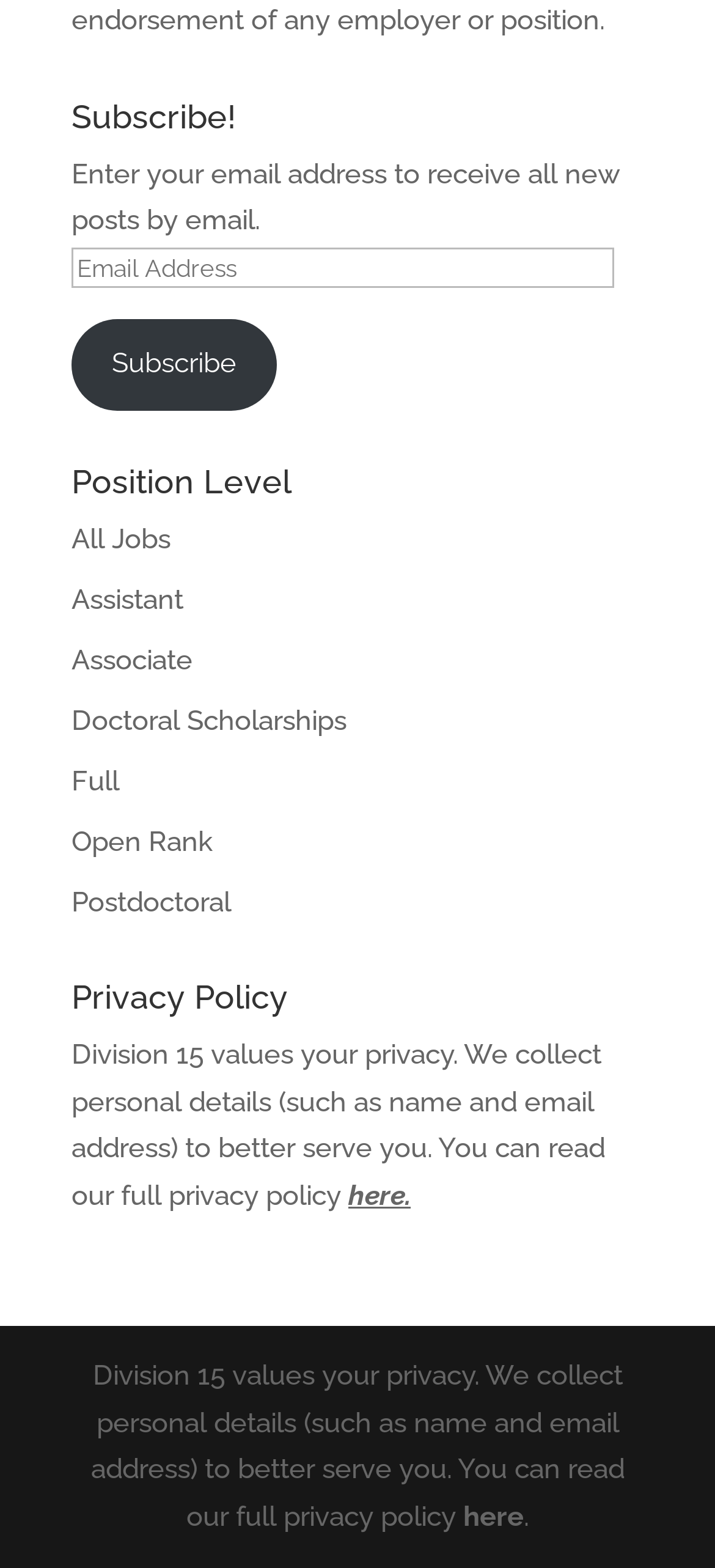Please examine the image and answer the question with a detailed explanation:
What is the name of the division that values privacy?

The webpage has a section with a heading 'Privacy Policy' and a static text that mentions 'Division 15 values your privacy'. This suggests that the name of the division that values privacy is Division 15.